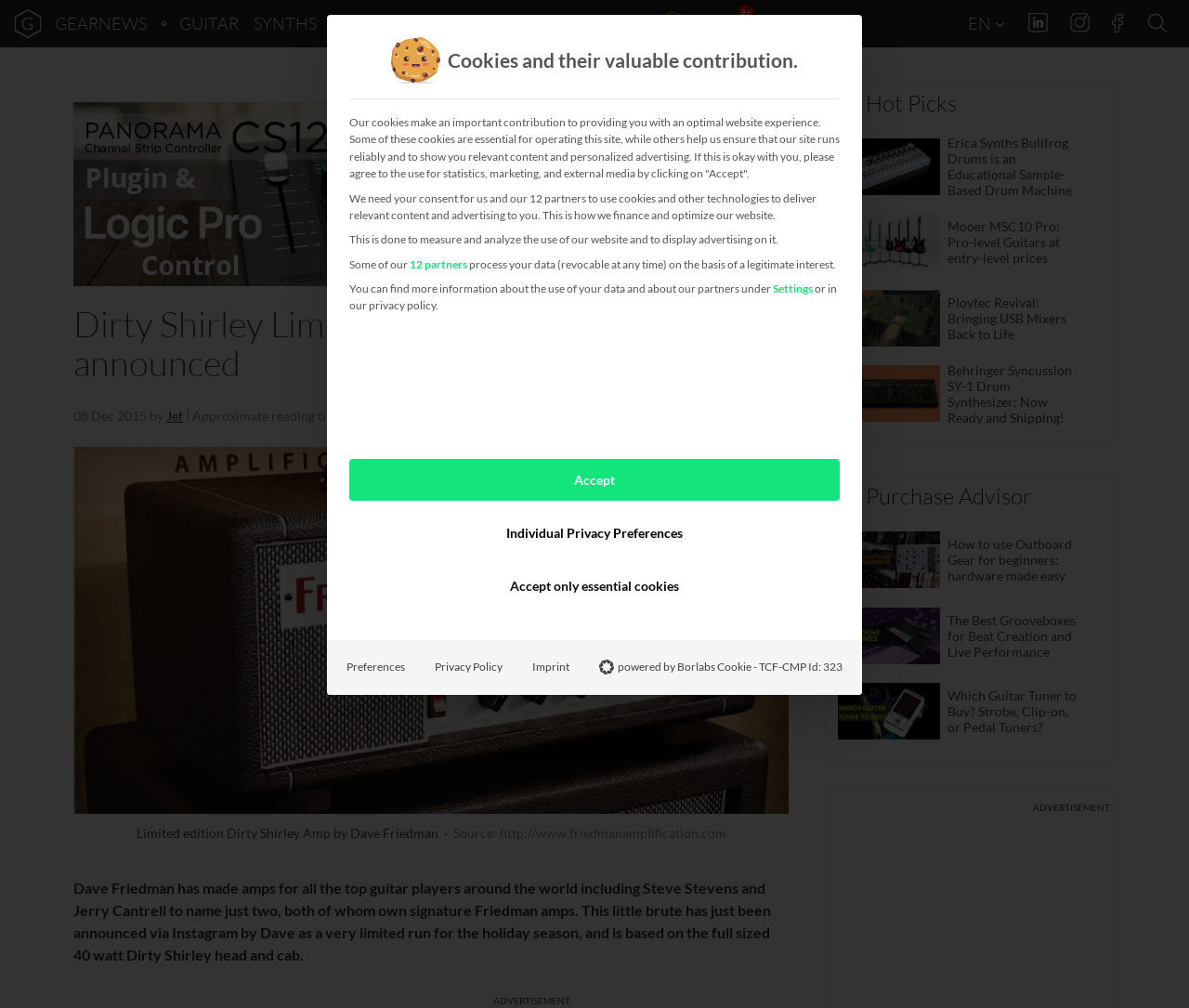What type of website is this?
Look at the image and respond with a one-word or short-phrase answer.

Music gear news